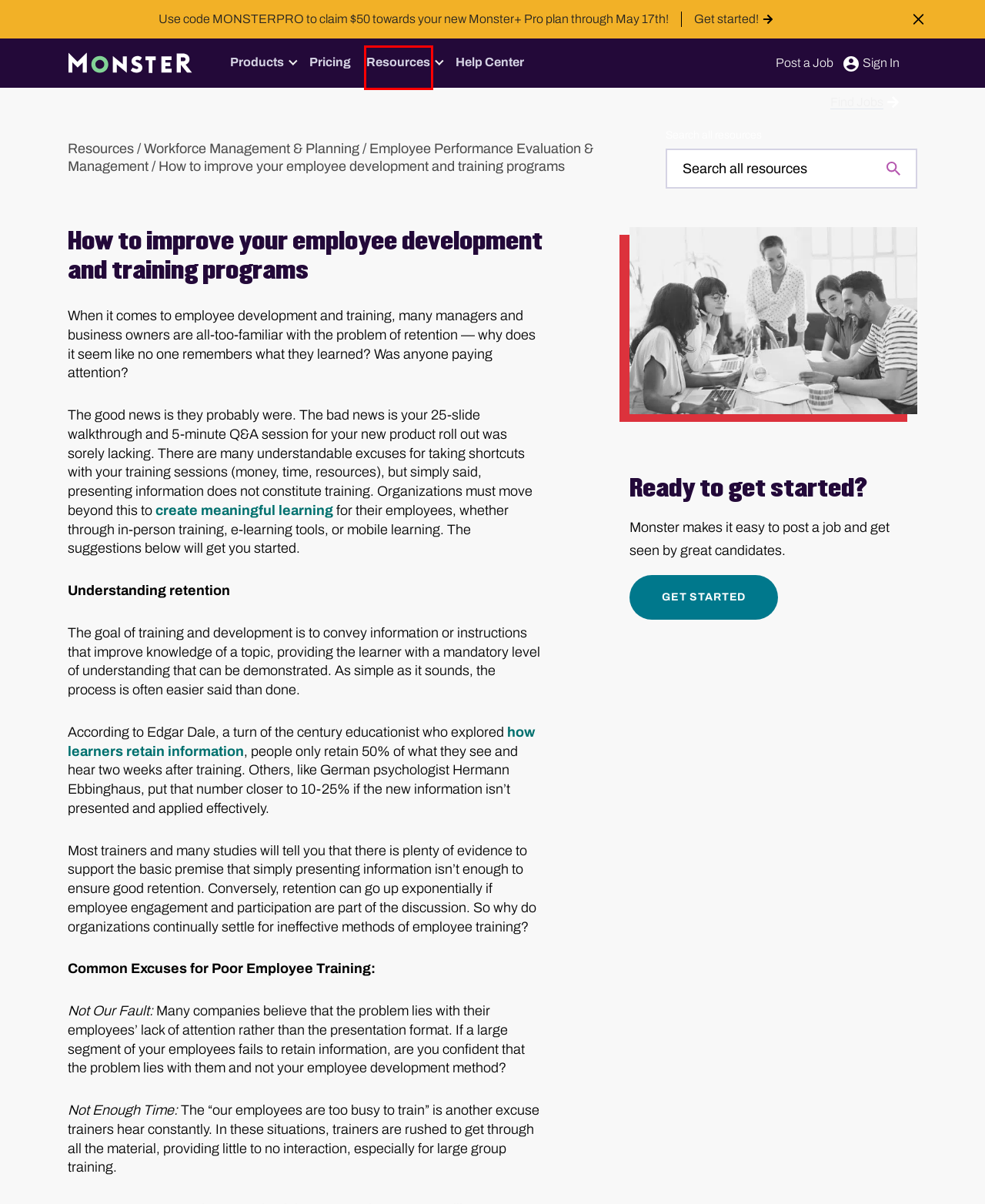You are given a webpage screenshot where a red bounding box highlights an element. Determine the most fitting webpage description for the new page that loads after clicking the element within the red bounding box. Here are the candidates:
A. Resources | Monster.com
B. Employee Performance Evaluation & Management | Monster.com
C. Choose Your Monster Service | Monster.com
D. Help Center | Monster.com
E. Pricing Page - Monster+ | Monster.com
F. Workforce Management & Planning | Monster.com
G. Where Companies Go Wrong with Learning and Development
H. Monster for Employers | Monster.com

A